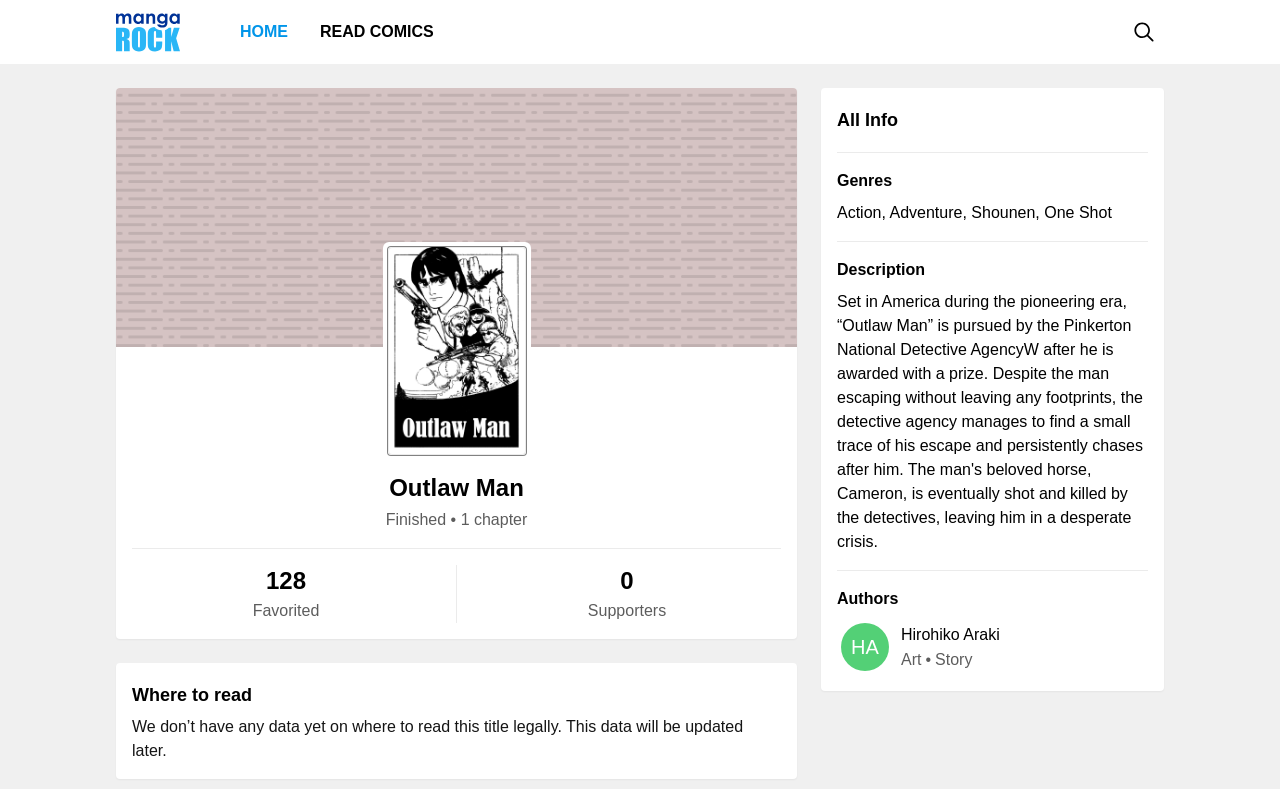Examine the screenshot and answer the question in as much detail as possible: Is Outlaw Man a finished manga?

The status of the manga can be found in the StaticText element with the text 'Finished' which is located below the heading element with the text 'Outlaw Man'.